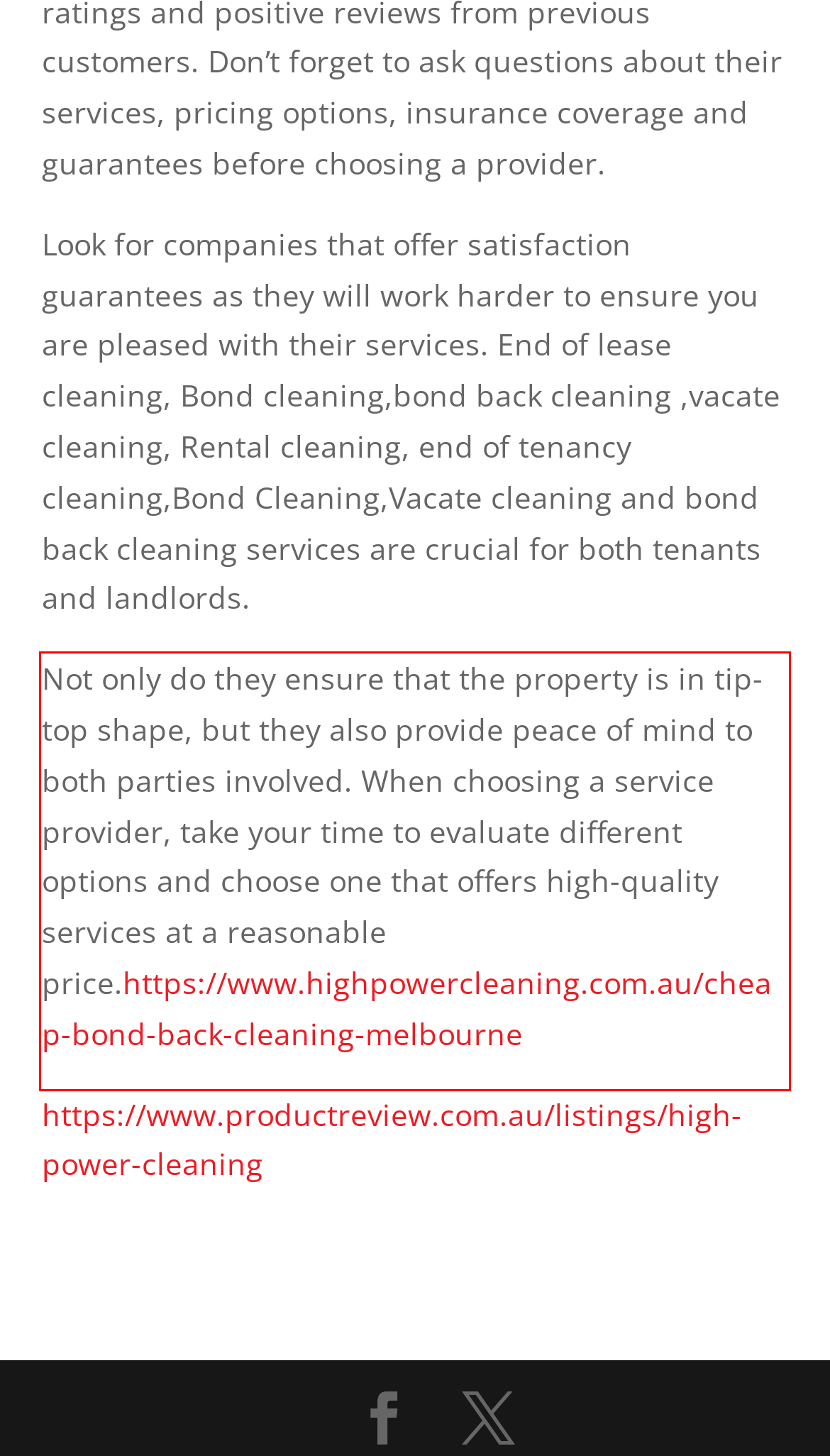Using the provided screenshot of a webpage, recognize the text inside the red rectangle bounding box by performing OCR.

Not only do they ensure that the property is in tip-top shape, but they also provide peace of mind to both parties involved. When choosing a service provider, take your time to evaluate different options and choose one that offers high-quality services at a reasonable price.https://www.highpowercleaning.com.au/cheap-bond-back-cleaning-melbourne